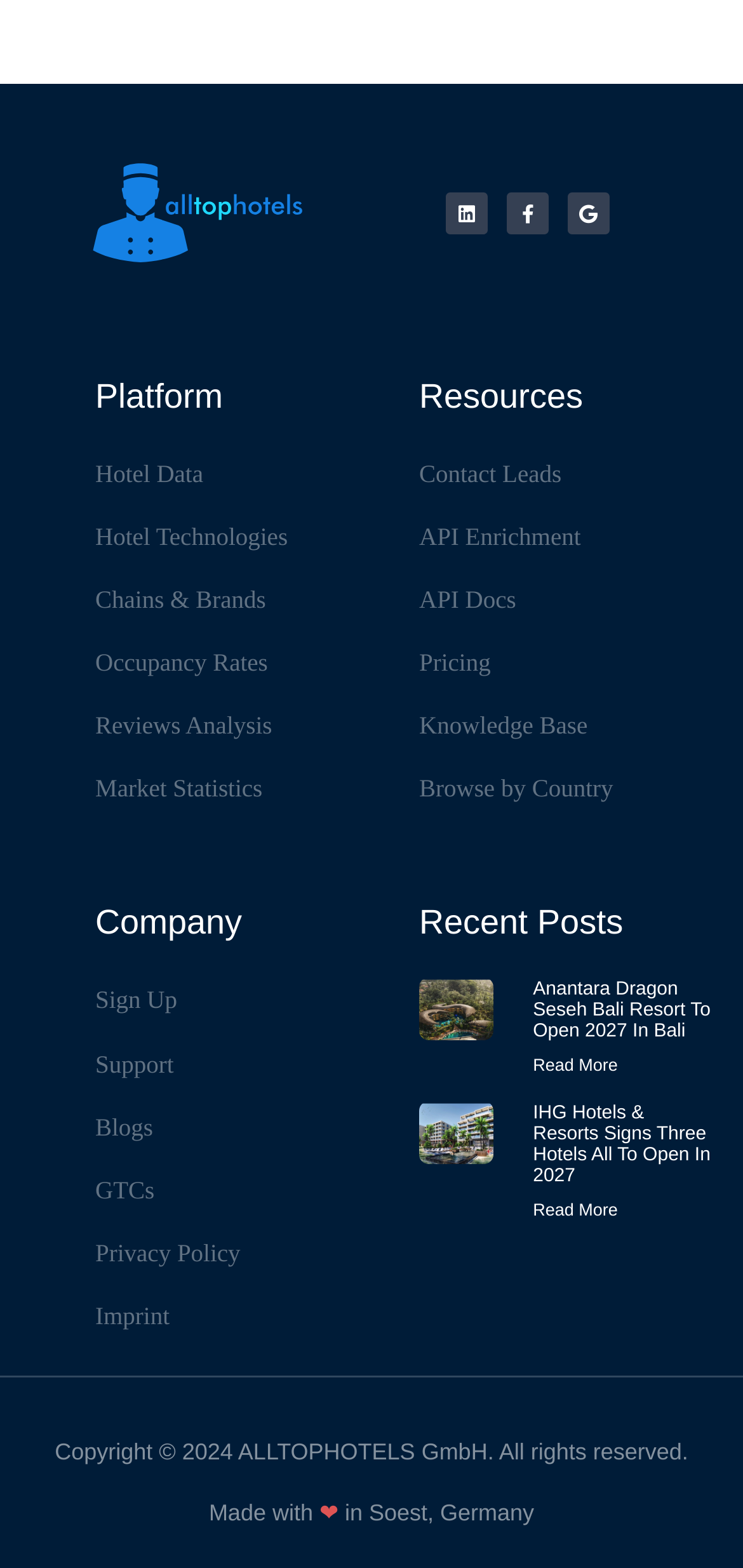Bounding box coordinates should be provided in the format (top-left x, top-left y, bottom-right x, bottom-right y) with all values between 0 and 1. Identify the bounding box for this UI element: Chains & Brands

[0.128, 0.368, 0.5, 0.396]